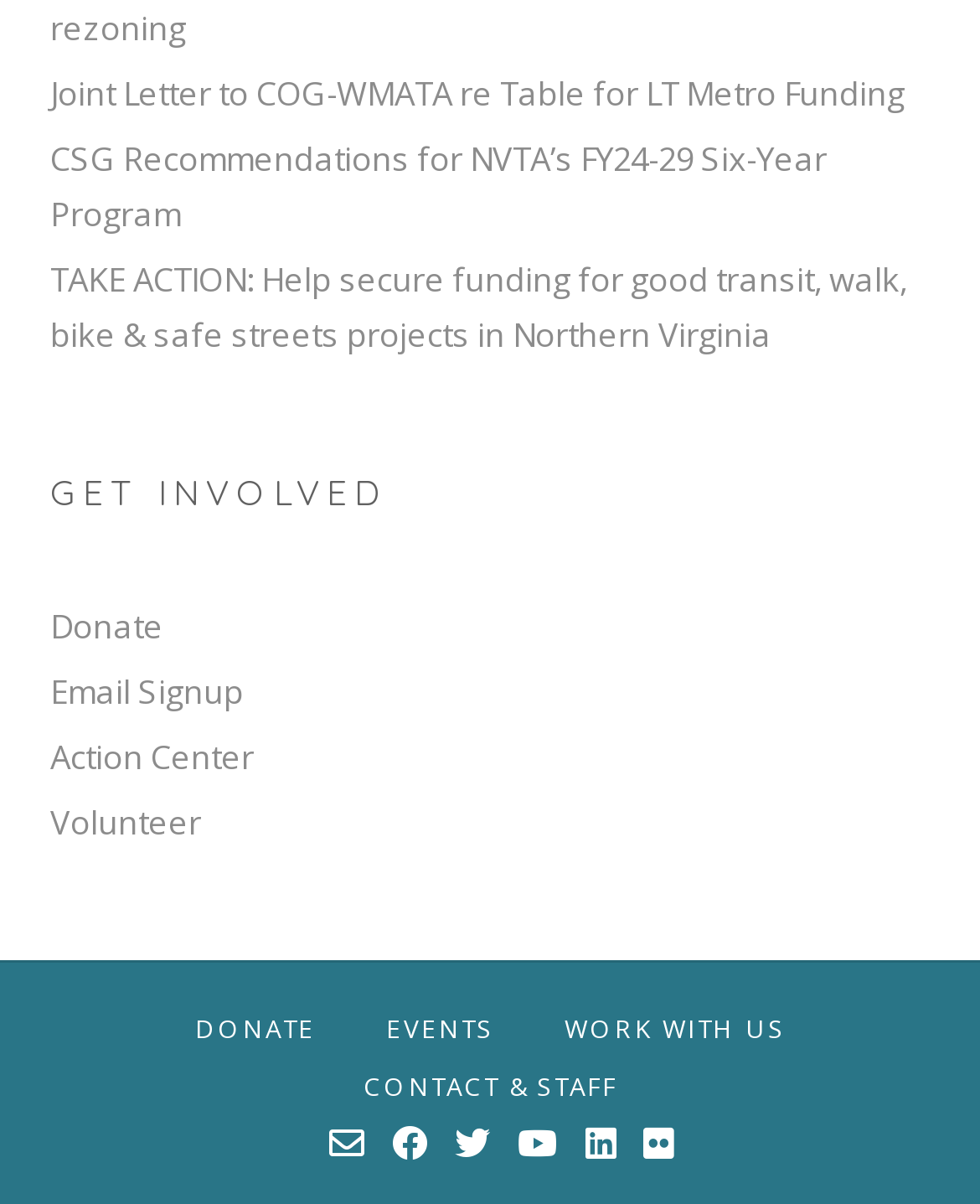Find and provide the bounding box coordinates for the UI element described with: "Donate".

[0.051, 0.496, 0.949, 0.542]